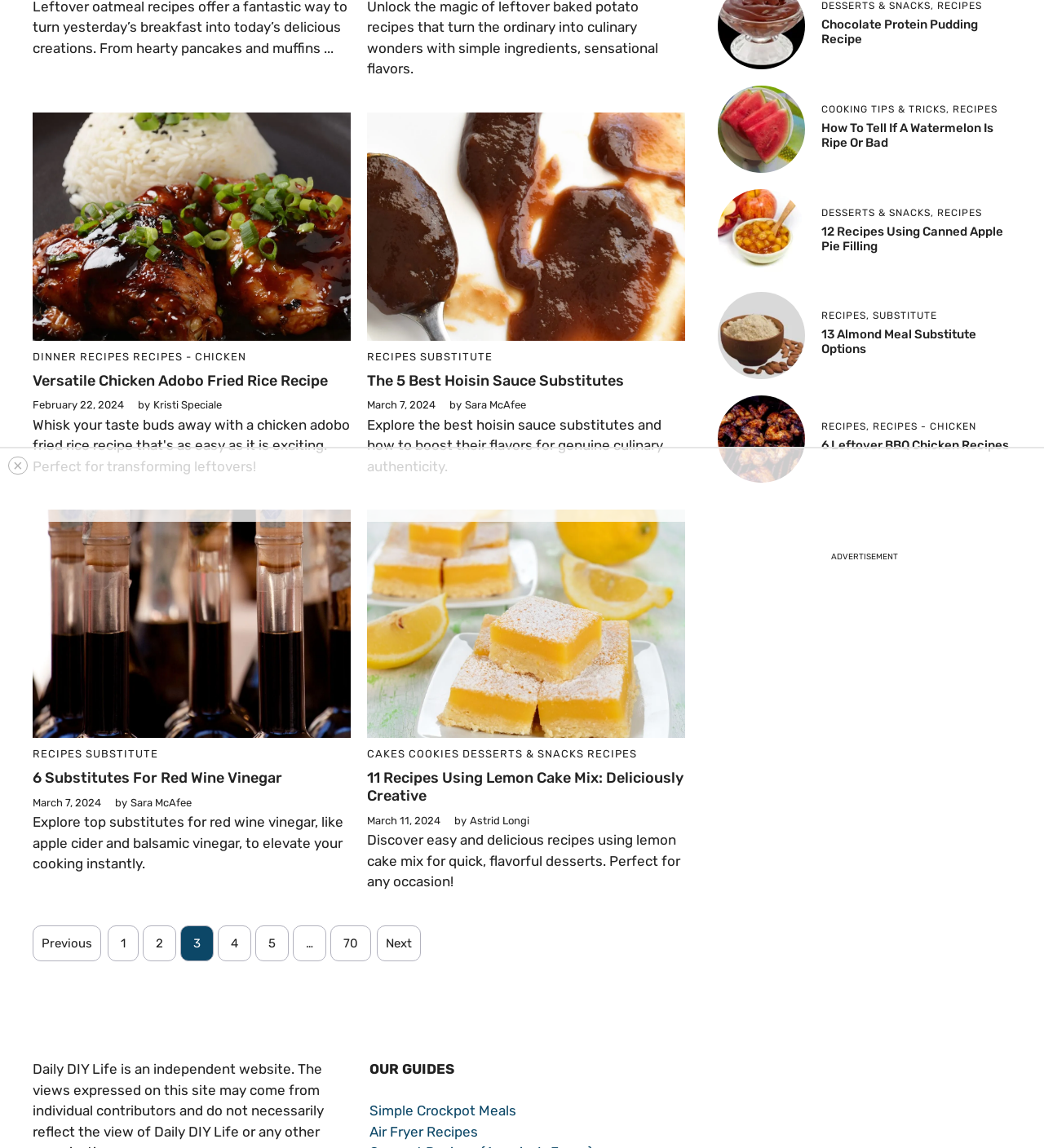Given the element description: "alt="lemon cake mix bars"", predict the bounding box coordinates of the UI element it refers to, using four float numbers between 0 and 1, i.e., [left, top, right, bottom].

[0.352, 0.535, 0.656, 0.55]